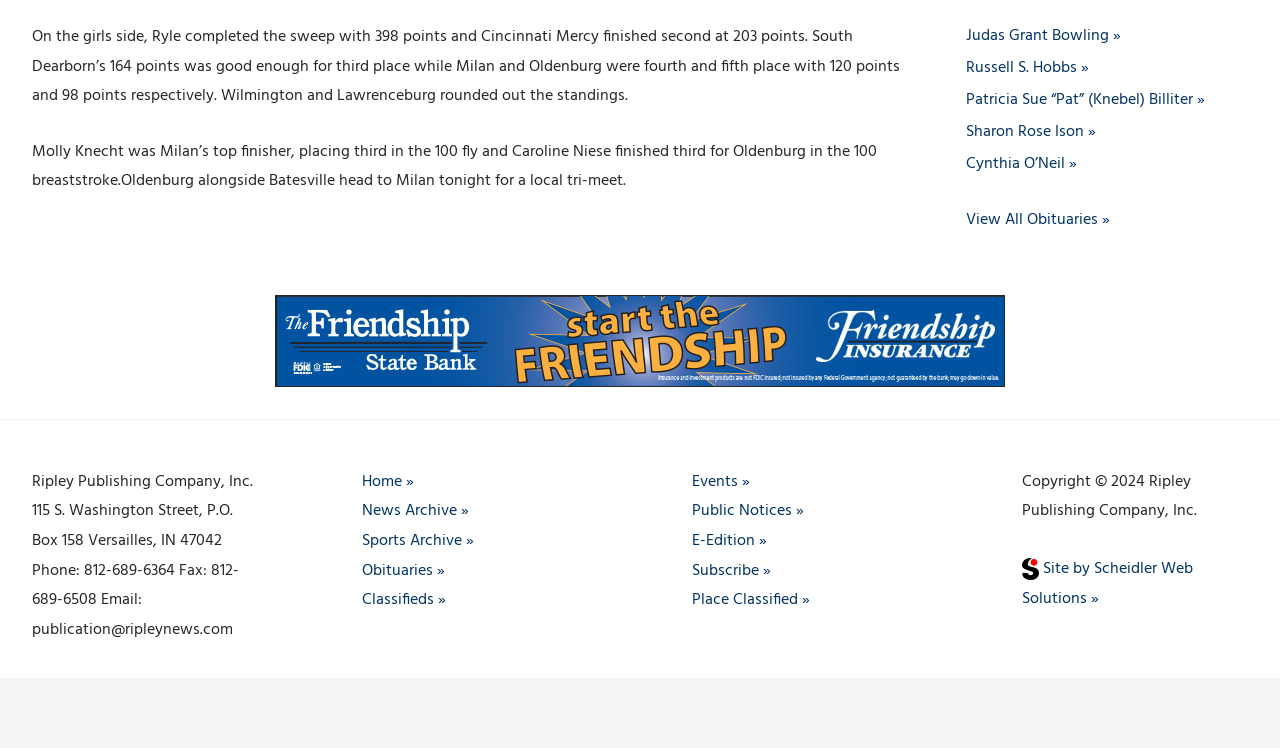Refer to the image and provide an in-depth answer to the question: 
What is the third place winner in the girls' competition?

I found the answer by reading the static text element at the top of the webpage, which describes the results of the girls' competition.